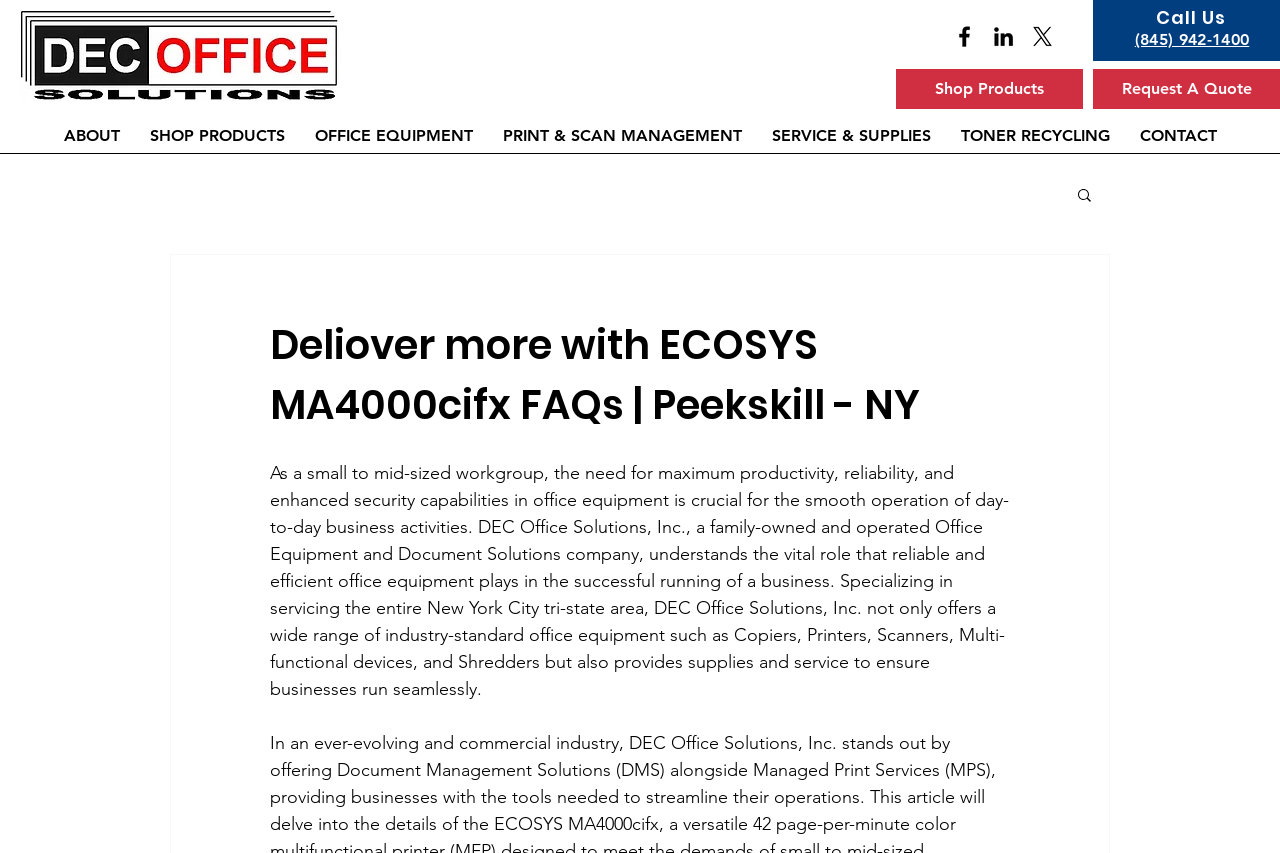Answer the following inquiry with a single word or phrase:
What is the primary focus of DEC Office Solutions?

Servicing the New York City tri-state area